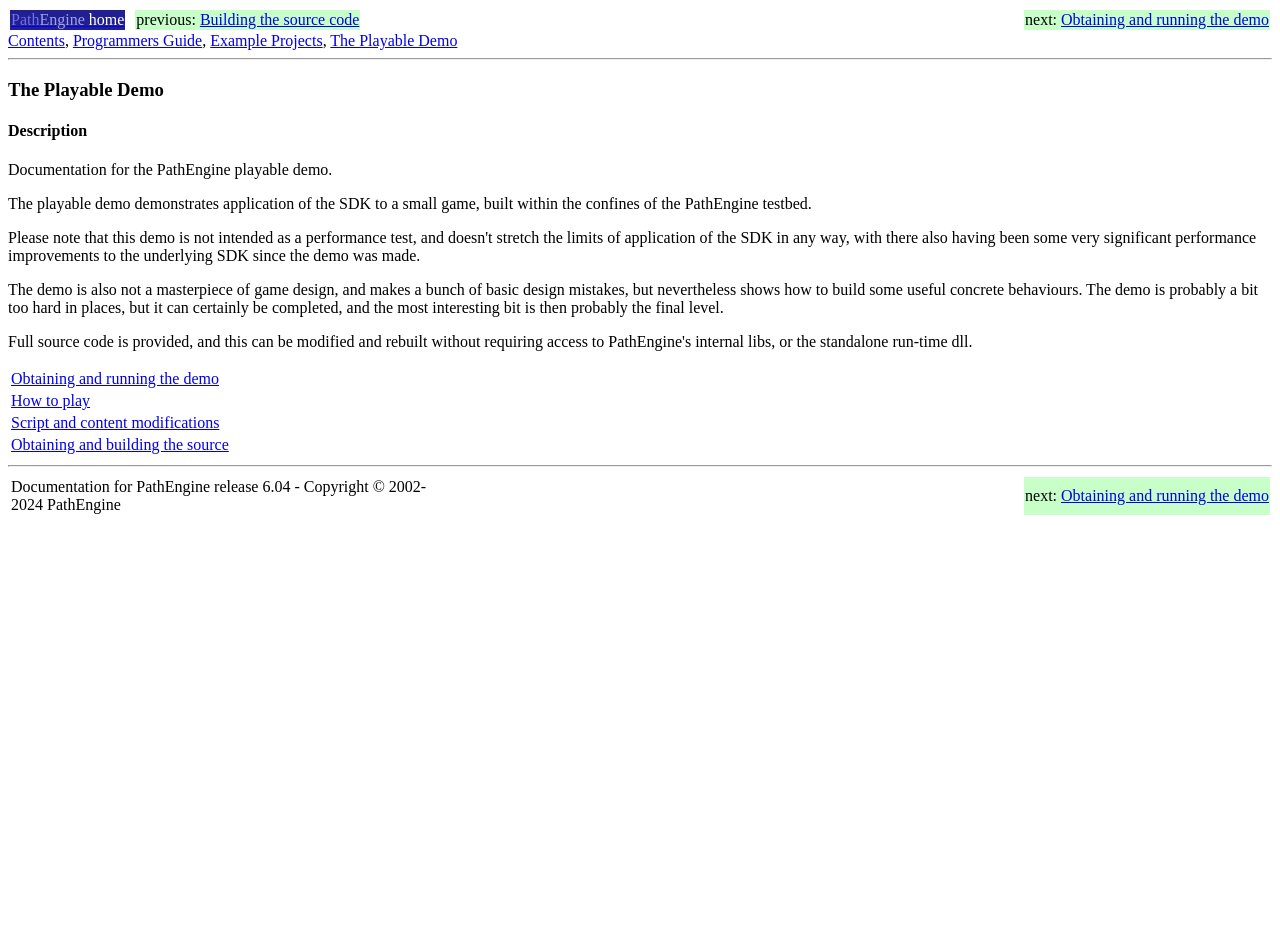Answer with a single word or phrase: 
What is the main topic of the webpage?

The Playable Demo